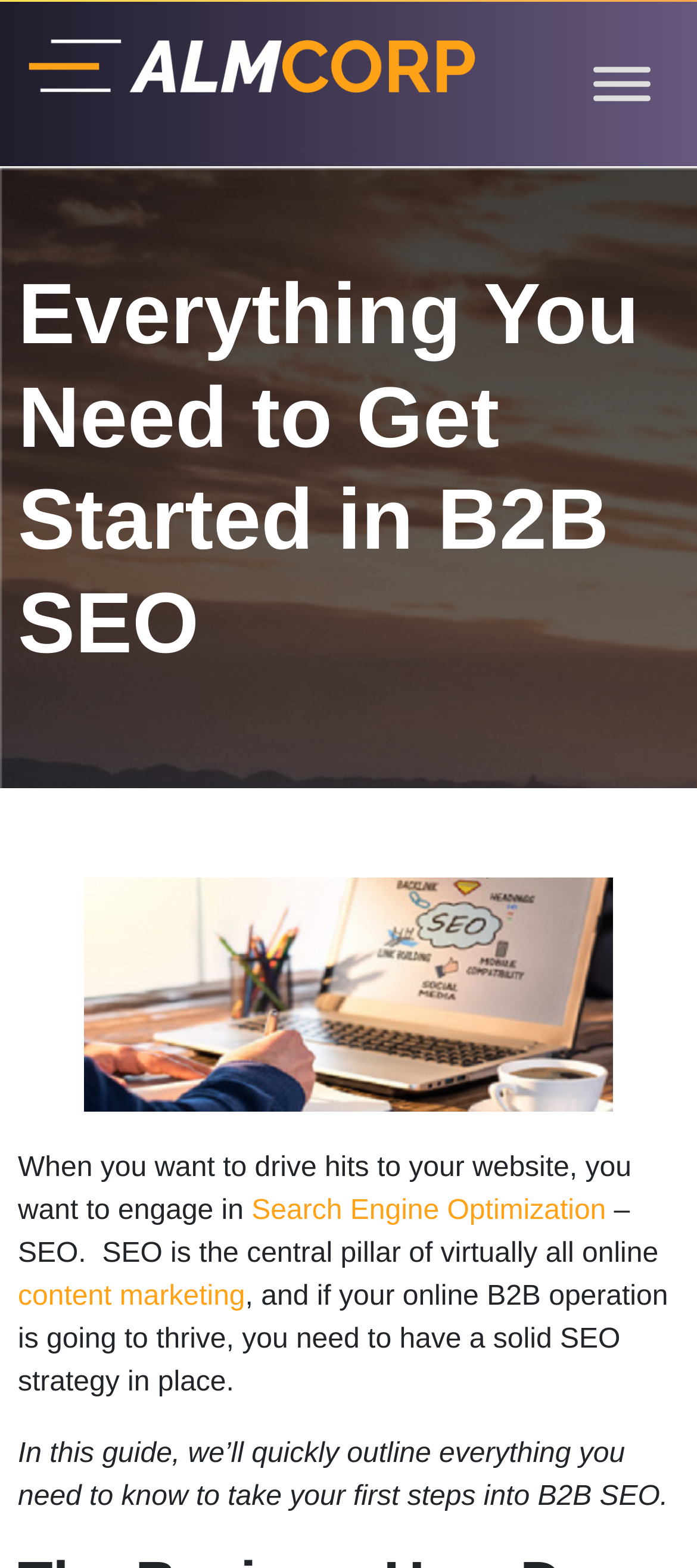What is the main topic of this webpage?
Please answer the question as detailed as possible based on the image.

Based on the webpage content, the main topic is about B2B SEO, which is evident from the heading 'Everything You Need to Get Started in B2B SEO' and the text that follows, explaining the importance of SEO in online content marketing.